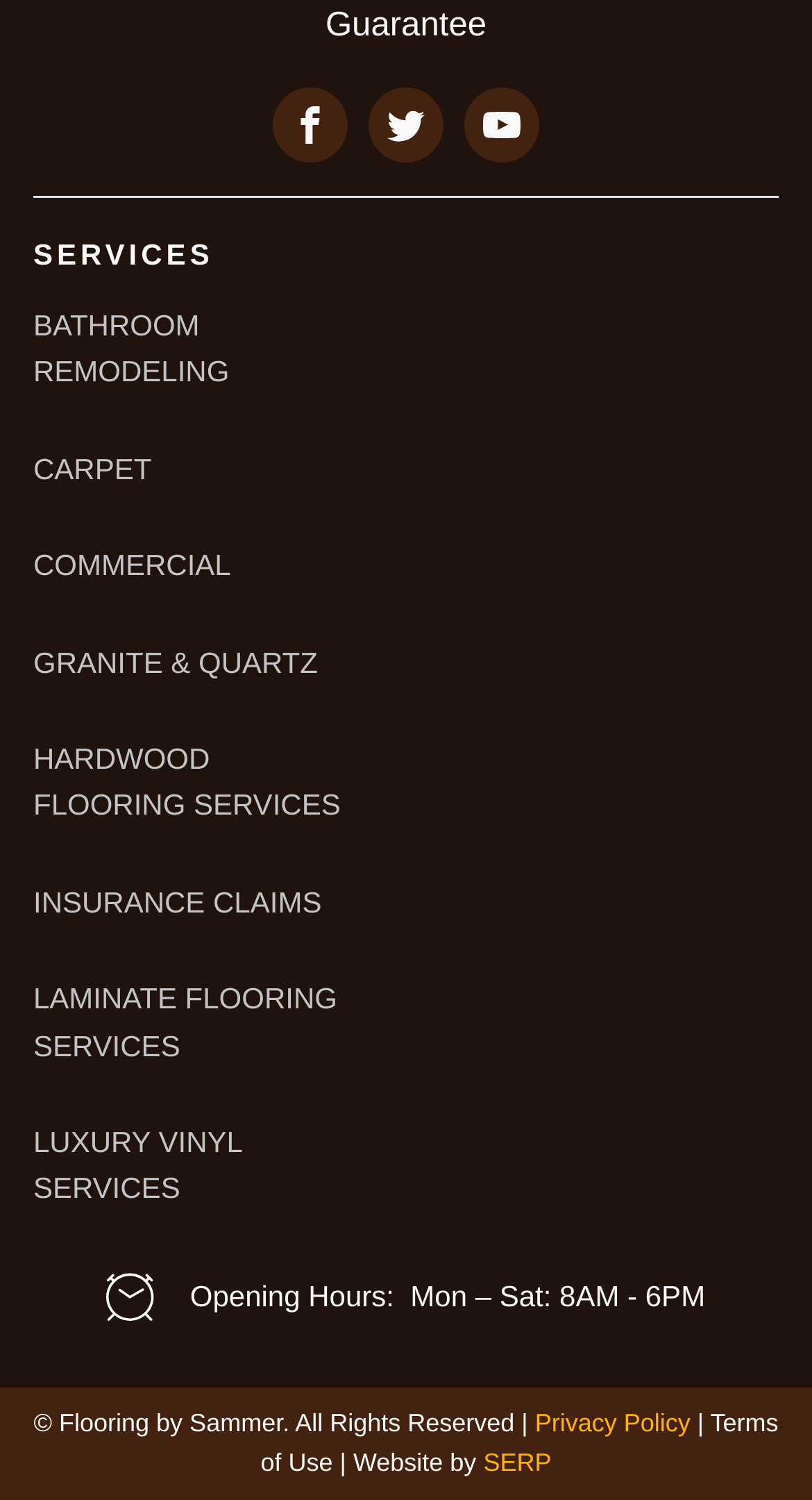Who designed the website of Flooring by Sammer? Please answer the question using a single word or phrase based on the image.

SERP